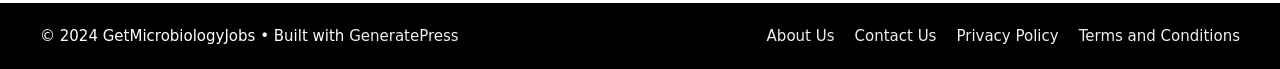Respond to the question below with a single word or phrase:
What is the theme of the website?

Microbiology Jobs